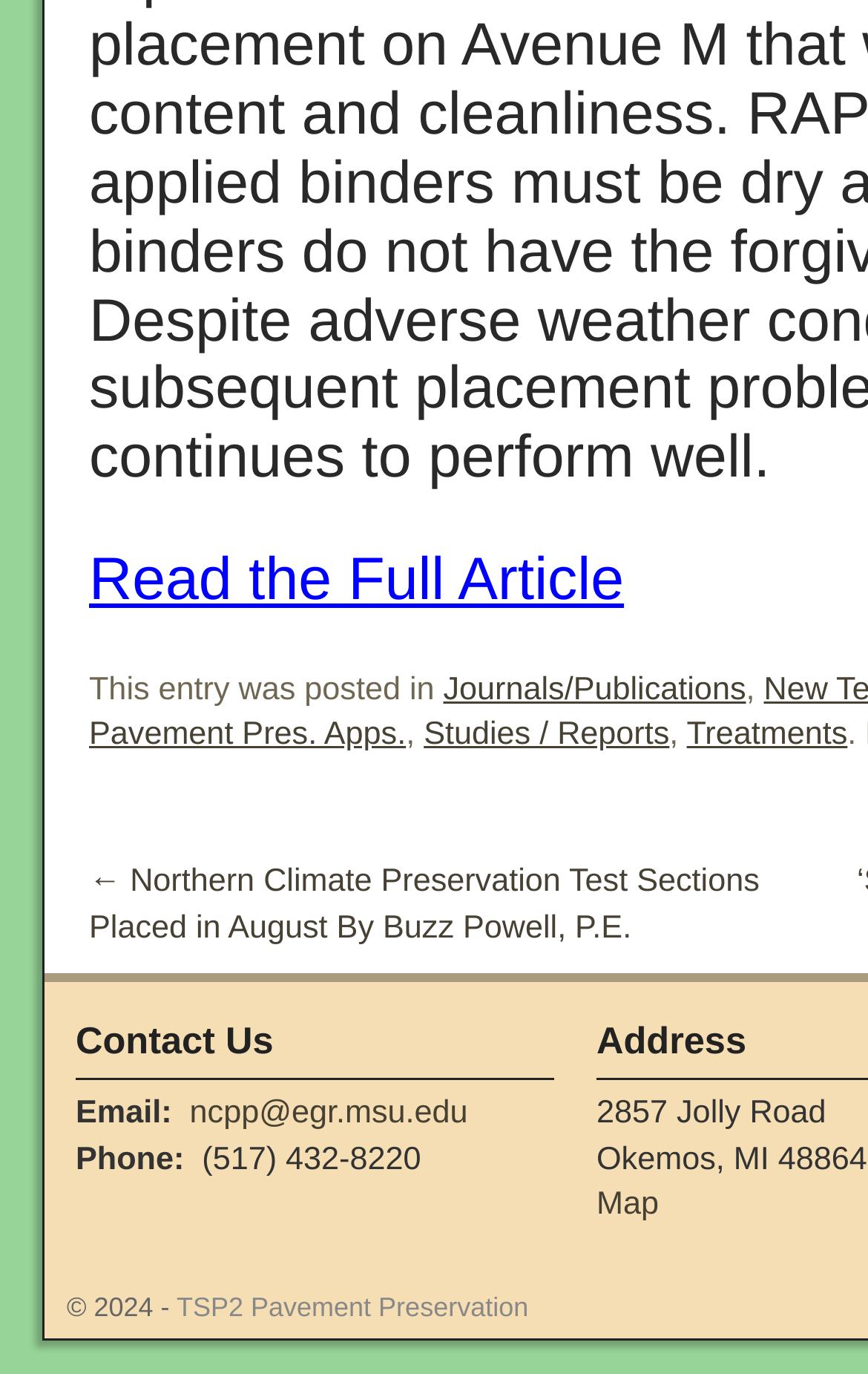Please identify the bounding box coordinates of the element on the webpage that should be clicked to follow this instruction: "Visit Journals/Publications". The bounding box coordinates should be given as four float numbers between 0 and 1, formatted as [left, top, right, bottom].

[0.511, 0.489, 0.859, 0.515]